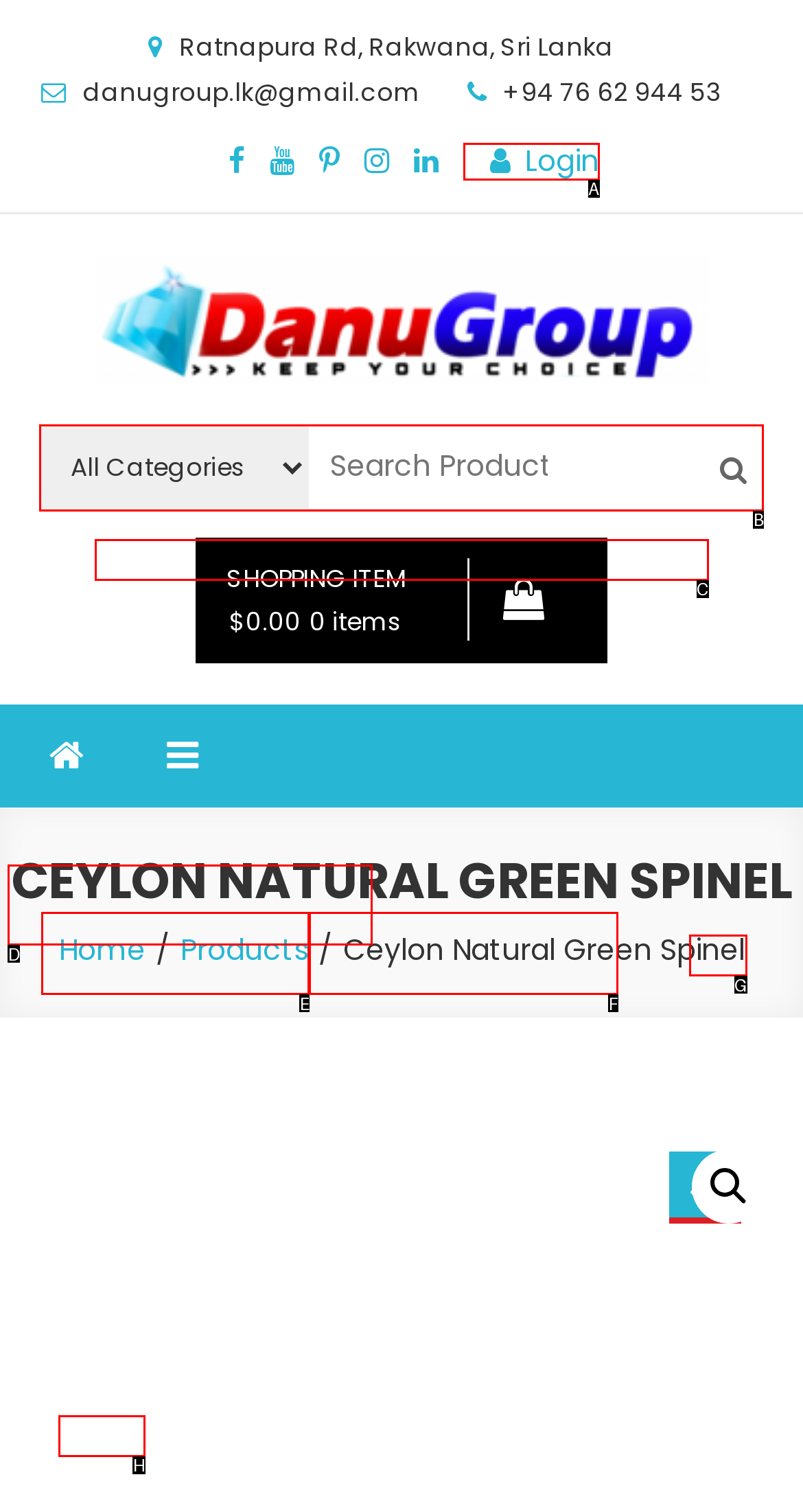Which UI element should you click on to achieve the following task: Search for a product? Provide the letter of the correct option.

B